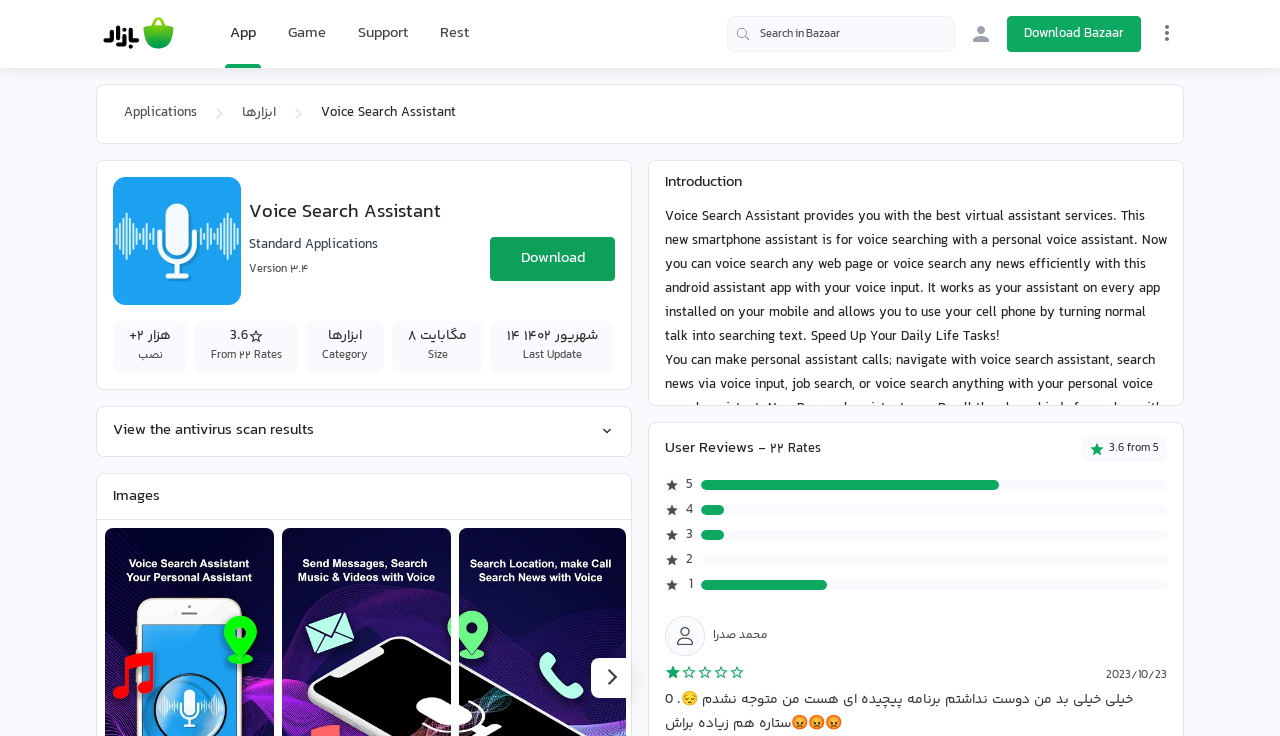Find the bounding box coordinates of the element's region that should be clicked in order to follow the given instruction: "View antivirus scan results". The coordinates should consist of four float numbers between 0 and 1, i.e., [left, top, right, bottom].

[0.088, 0.568, 0.245, 0.602]